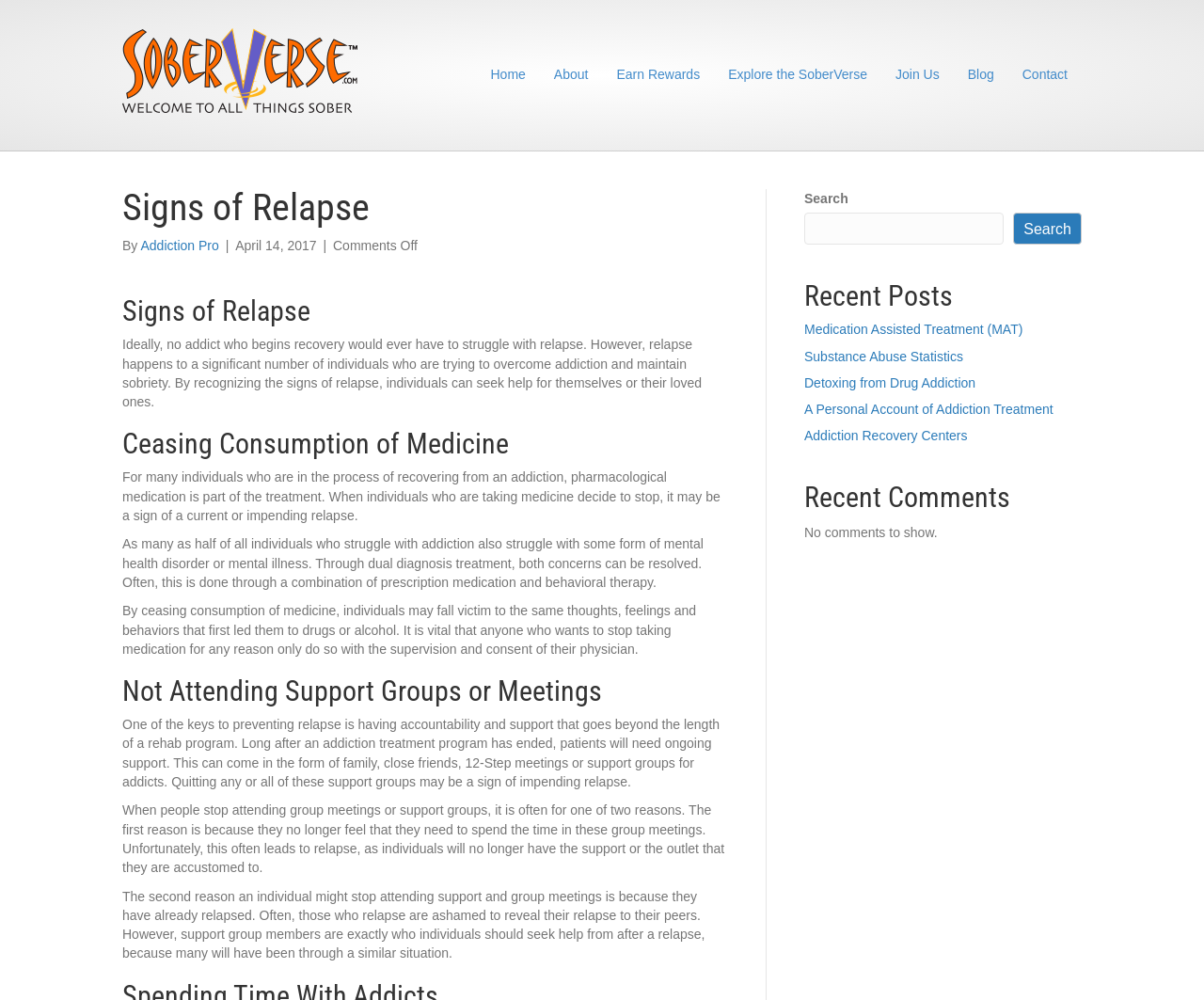Locate the bounding box coordinates of the clickable area needed to fulfill the instruction: "Click on the 'Explore the SoberVerse' link".

[0.593, 0.052, 0.732, 0.099]